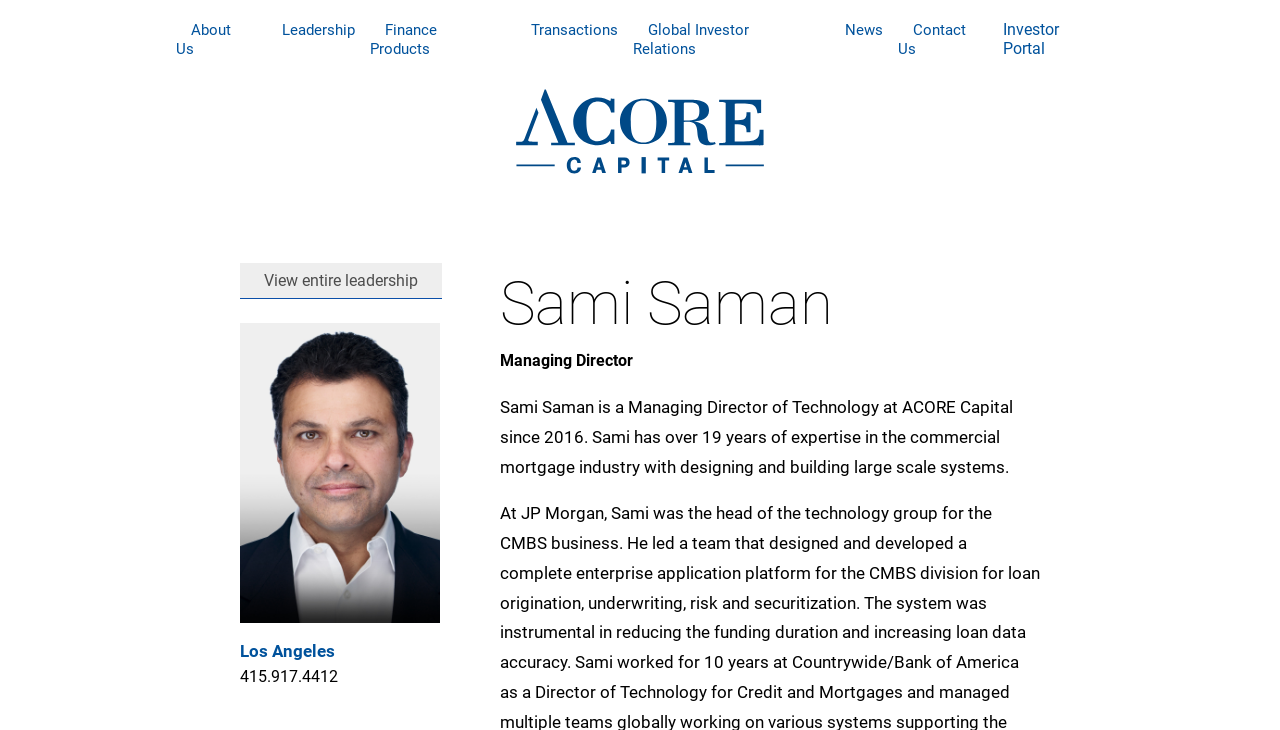What is the purpose of the 'View entire leadership' button?
Utilize the image to construct a detailed and well-explained answer.

The button element with the text 'View entire leadership' suggests that it is intended to allow the user to view more information about the leadership team, likely including more members beyond what is currently displayed.